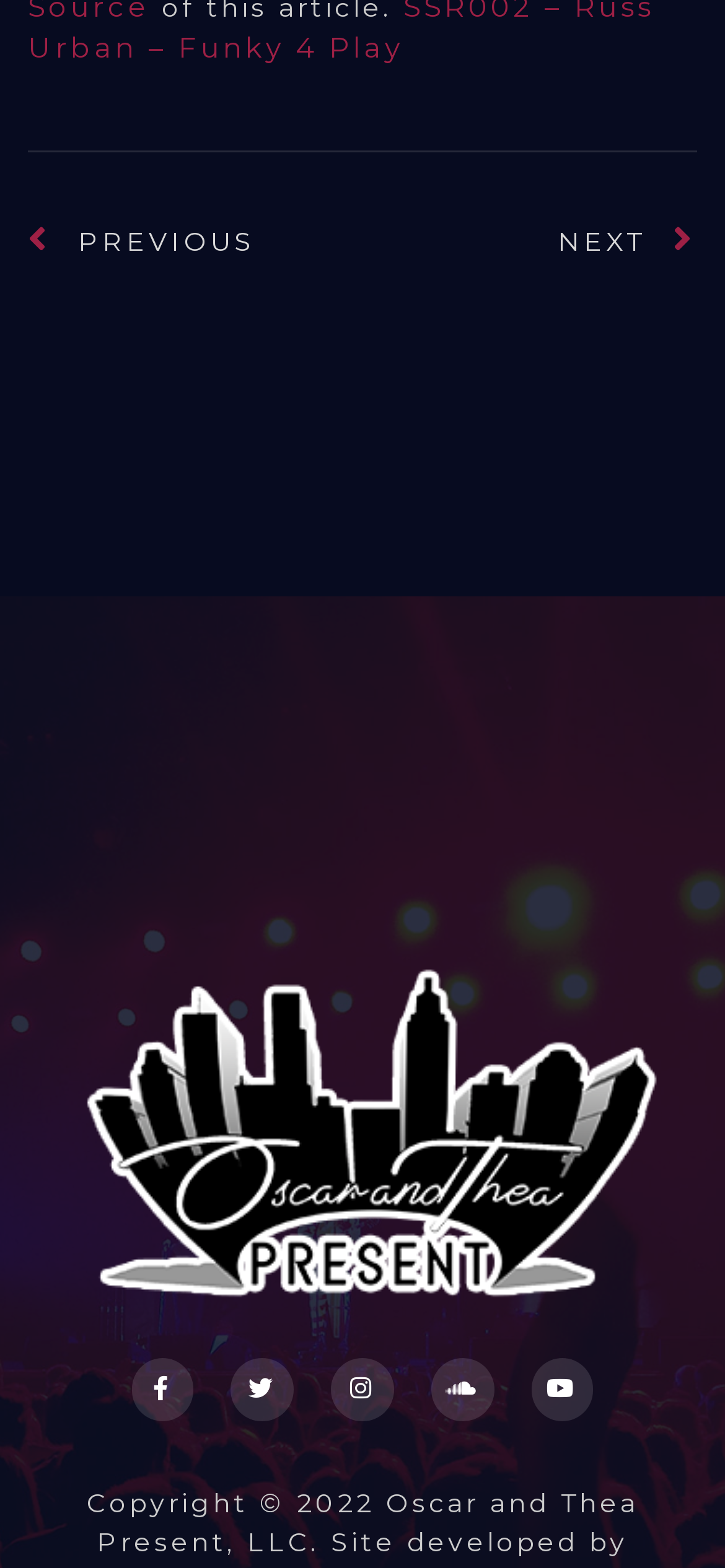Based on the element description PrevPrevious, identify the bounding box coordinates for the UI element. The coordinates should be in the format (top-left x, top-left y, bottom-right x, bottom-right y) and within the 0 to 1 range.

[0.038, 0.14, 0.499, 0.167]